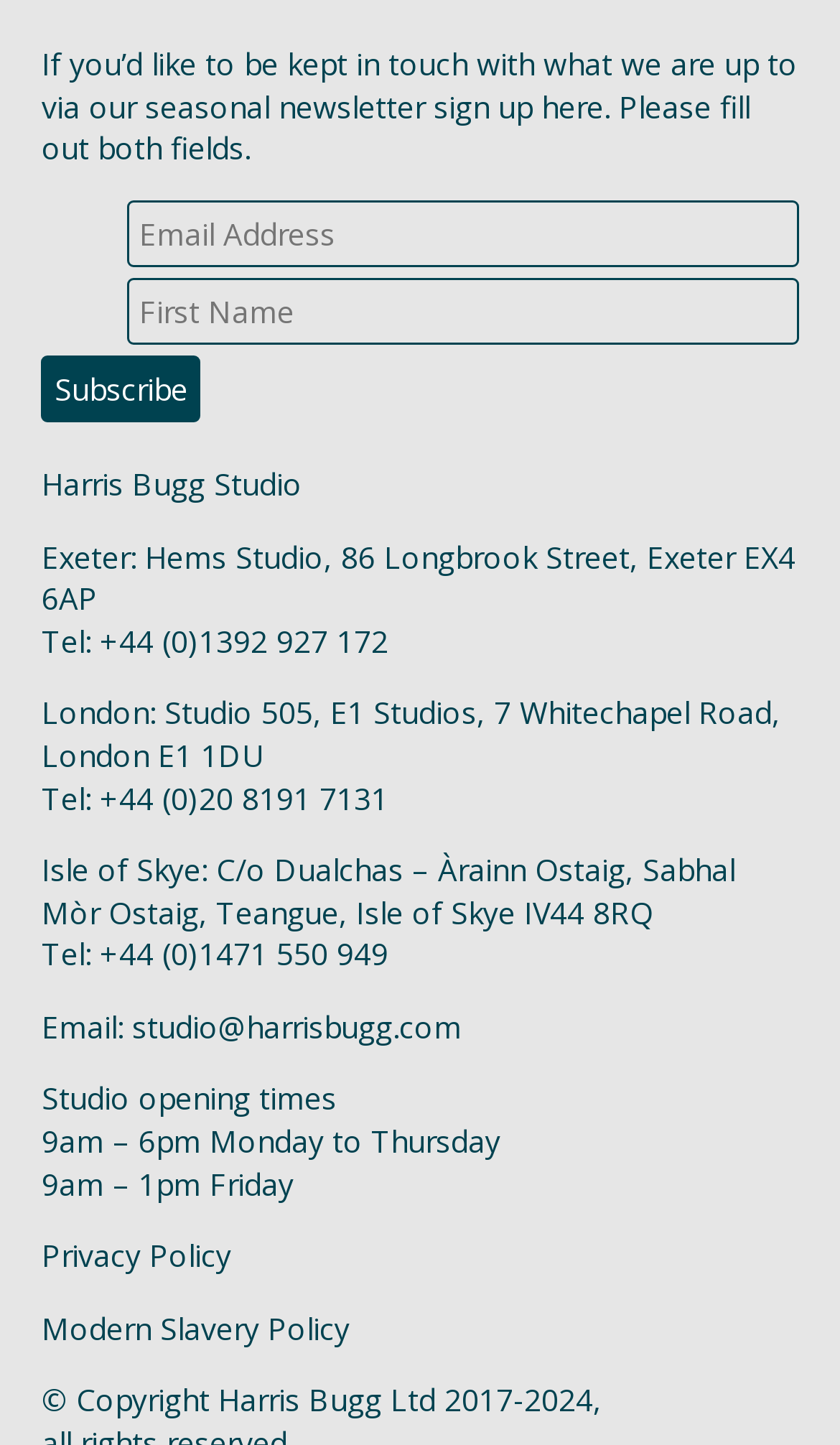How many links are there on the webpage?
Please respond to the question with as much detail as possible.

I counted the number of links on the webpage, which are the phone numbers, email address, and the links to 'Privacy Policy' and 'Modern Slavery Policy', so there are 6 links in total.